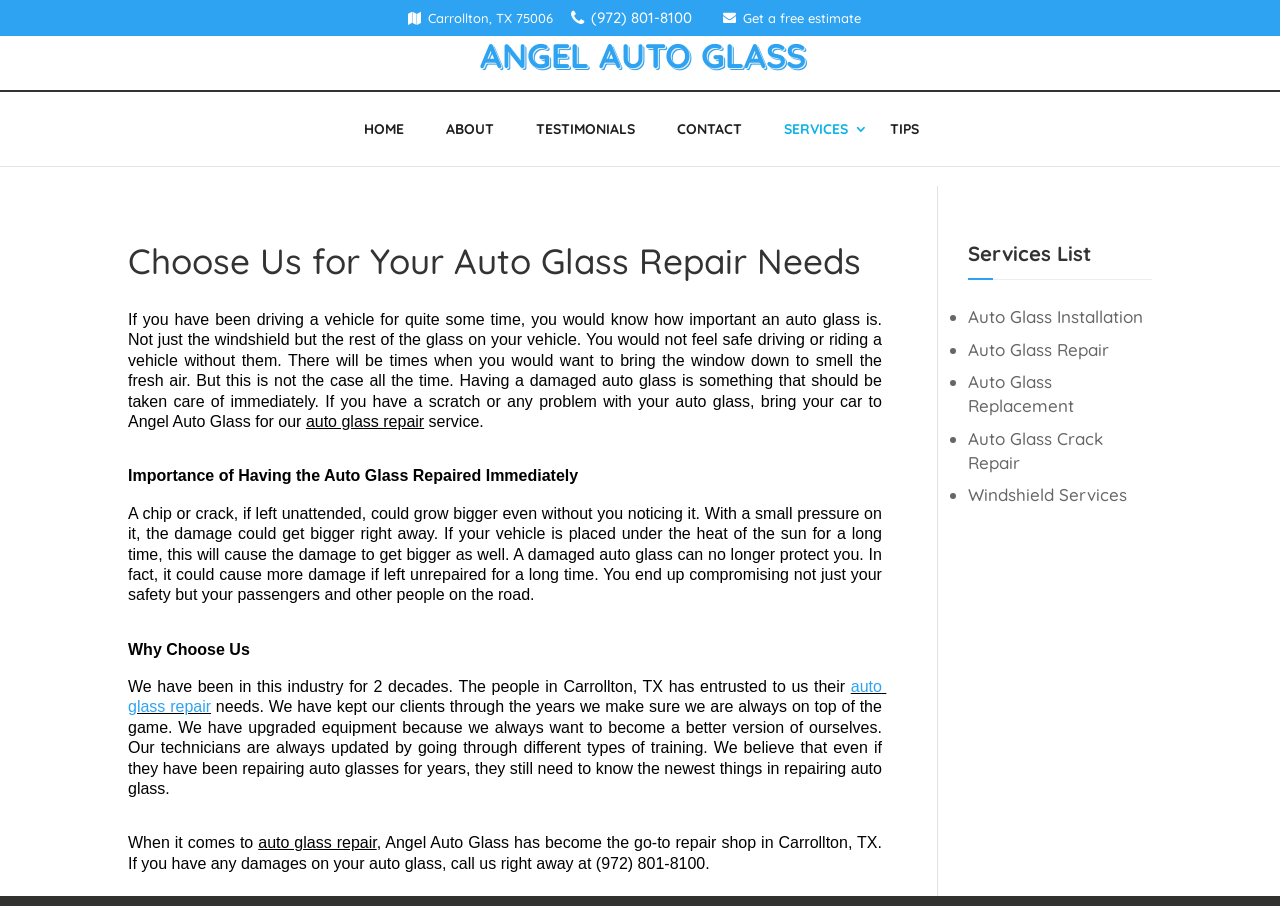Write an elaborate caption that captures the essence of the webpage.

The webpage is about Angel Auto Glass, an auto glass repair service provider in Carrollton, TX. At the top of the page, there is a header section with the company's name, address, and phone number. Below the header, there is a navigation menu with links to different sections of the website, including Home, About, Testimonials, Contact, Services, and Tips.

The main content of the page is an article that discusses the importance of auto glass repair. The article starts with a heading "Choose Us for Your Auto Glass Repair Needs" and explains why auto glass is crucial for vehicle safety. It then highlights the risks of delaying auto glass repair, such as the damage spreading and compromising safety.

The article continues with a section titled "Why Choose Us" that describes the company's experience and expertise in the industry. It mentions that the company has been in business for two decades and has kept its clients satisfied by staying up-to-date with the latest equipment and training.

Further down the page, there is a list of services offered by Angel Auto Glass, including Auto Glass Installation, Auto Glass Repair, Auto Glass Replacement, Auto Glass Crack Repair, and Windshield Services. Each service is marked with a bullet point and has a brief description.

Throughout the page, there are several calls-to-action, encouraging visitors to contact the company for their auto glass repair needs. The page also includes a search bar at the top, allowing visitors to search for specific information on the website.